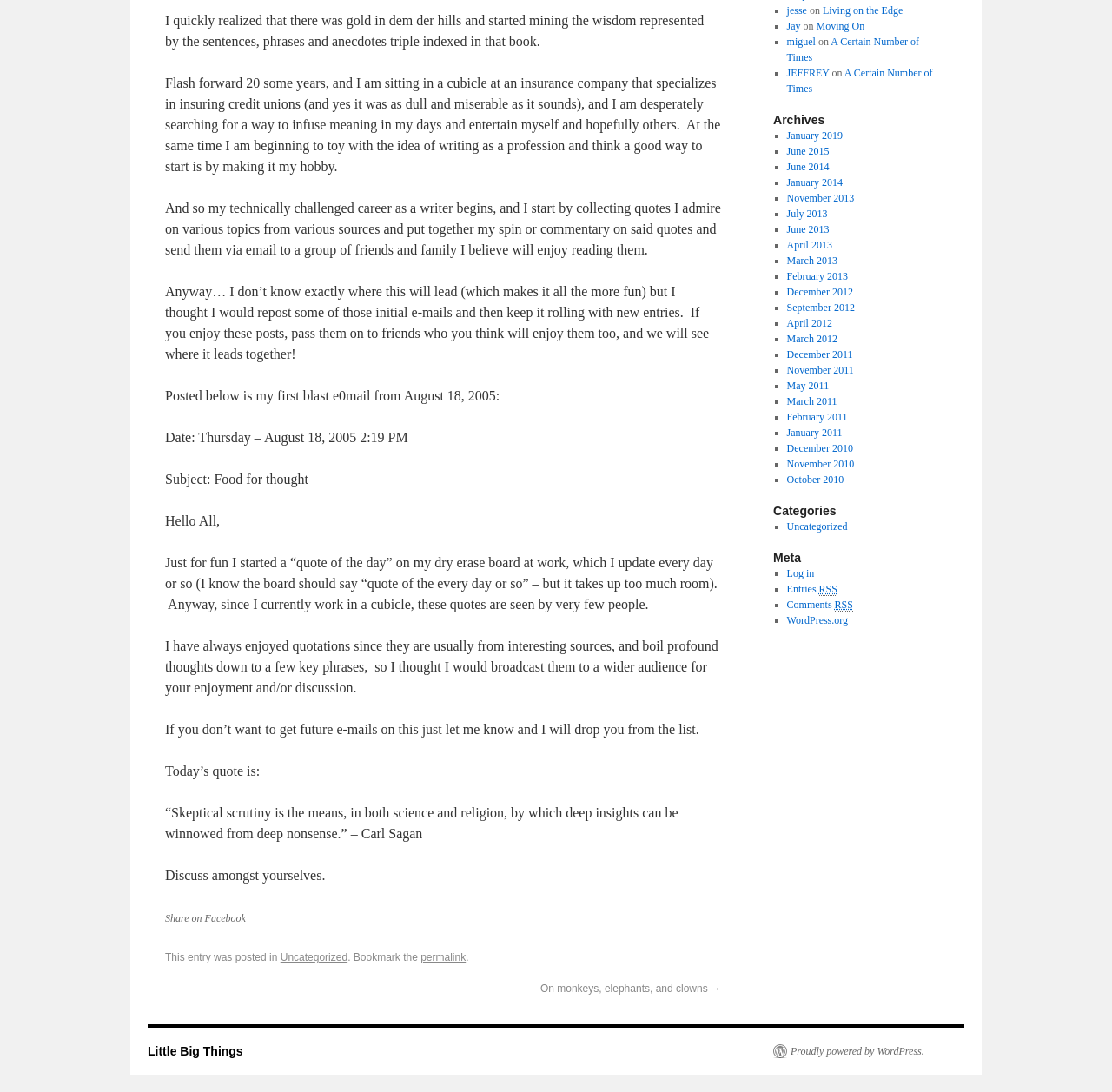Please locate the UI element described by "JEFFREY" and provide its bounding box coordinates.

[0.707, 0.061, 0.746, 0.072]